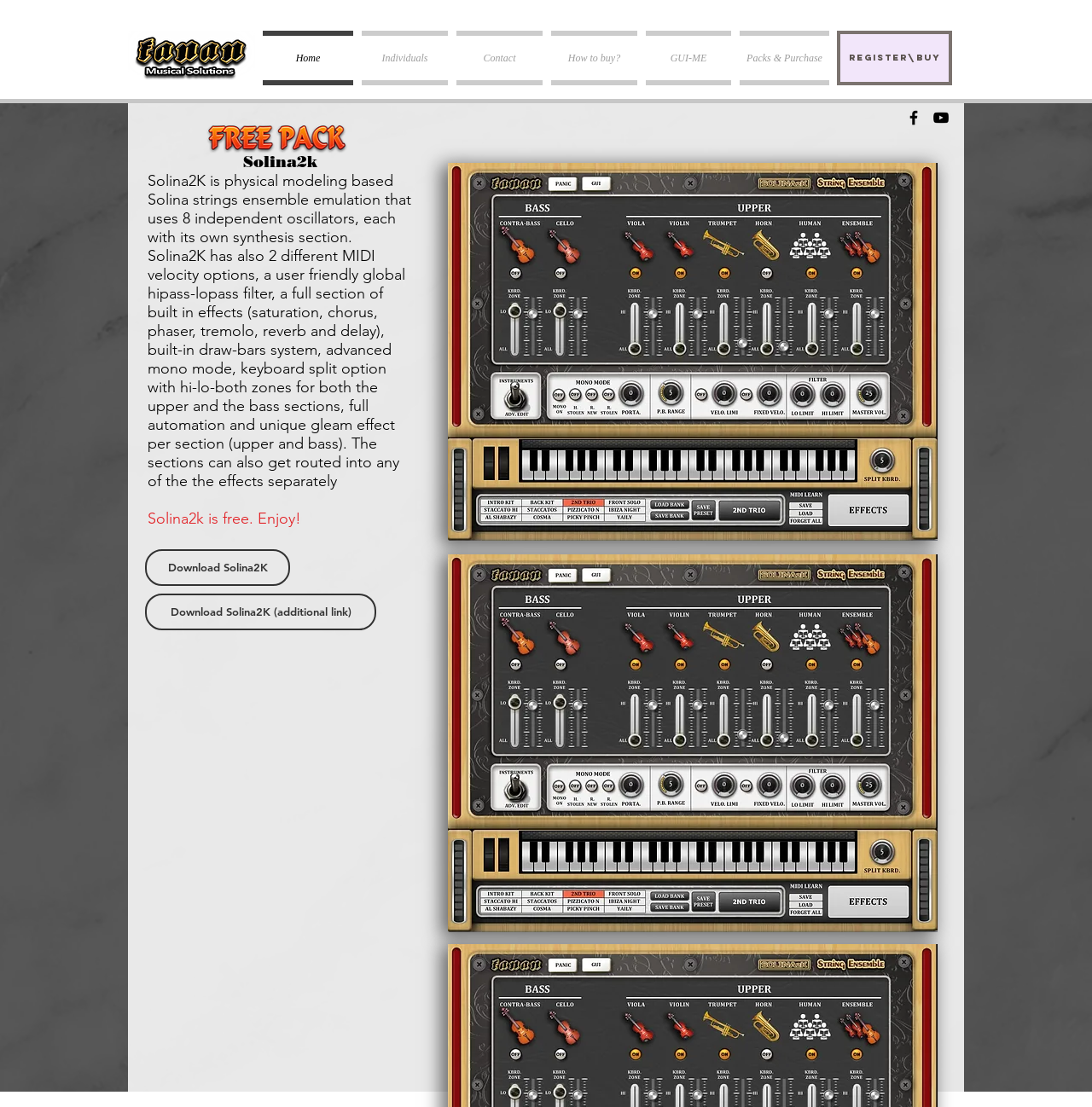Please mark the bounding box coordinates of the area that should be clicked to carry out the instruction: "Click on the 'Home' link".

None